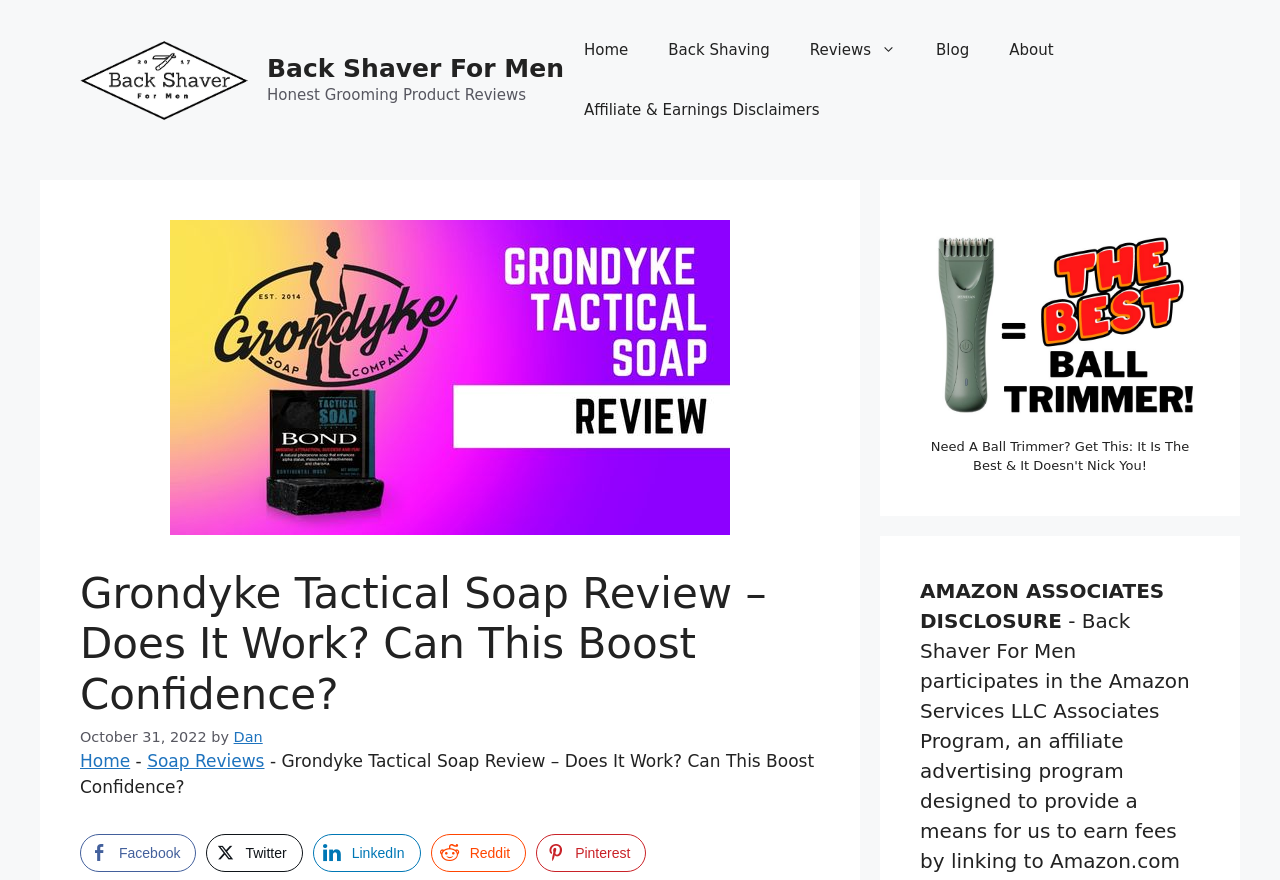Identify the bounding box coordinates of the part that should be clicked to carry out this instruction: "Search for something".

None